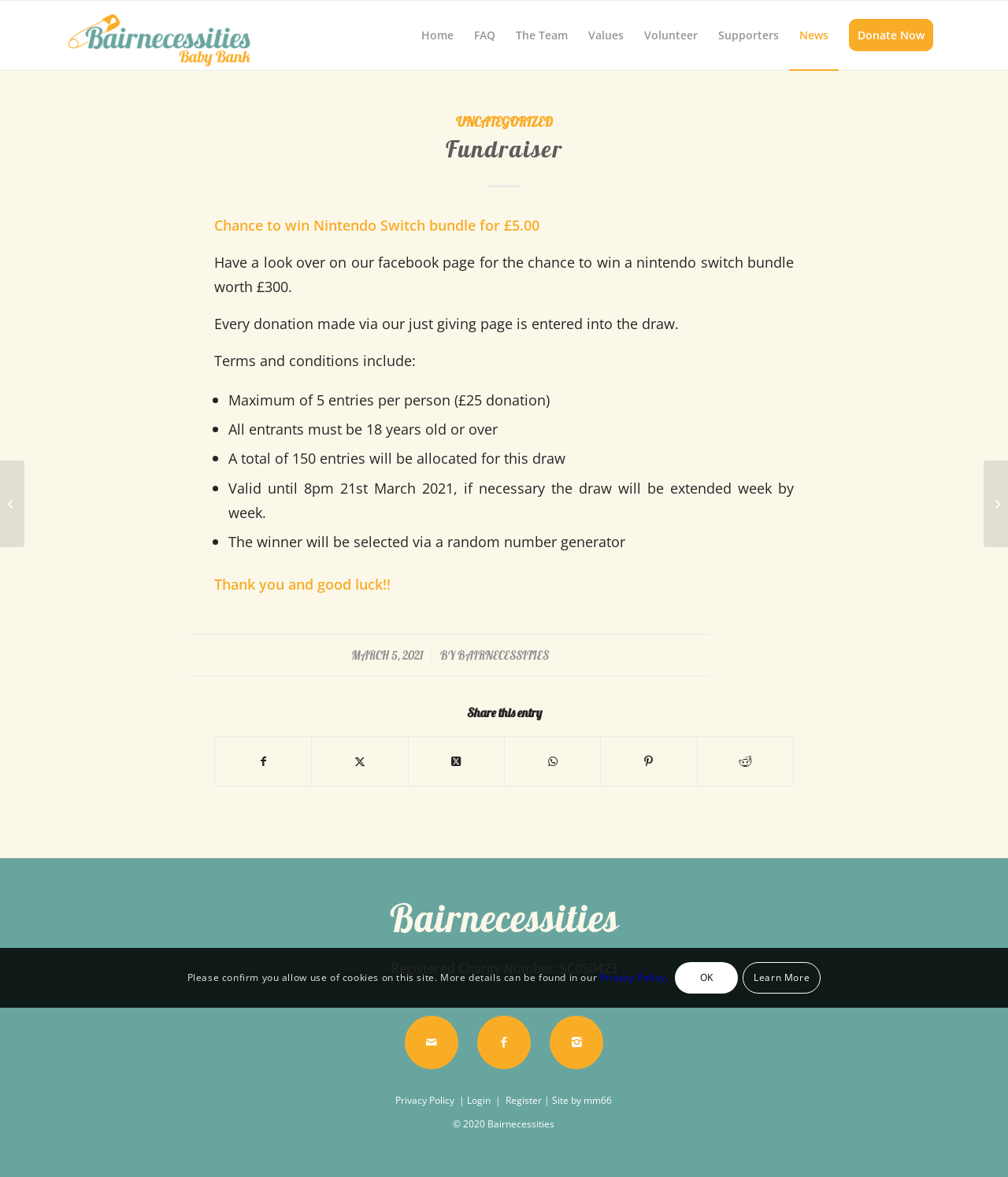Please mark the bounding box coordinates of the area that should be clicked to carry out the instruction: "Share this entry on Facebook".

[0.213, 0.626, 0.309, 0.668]